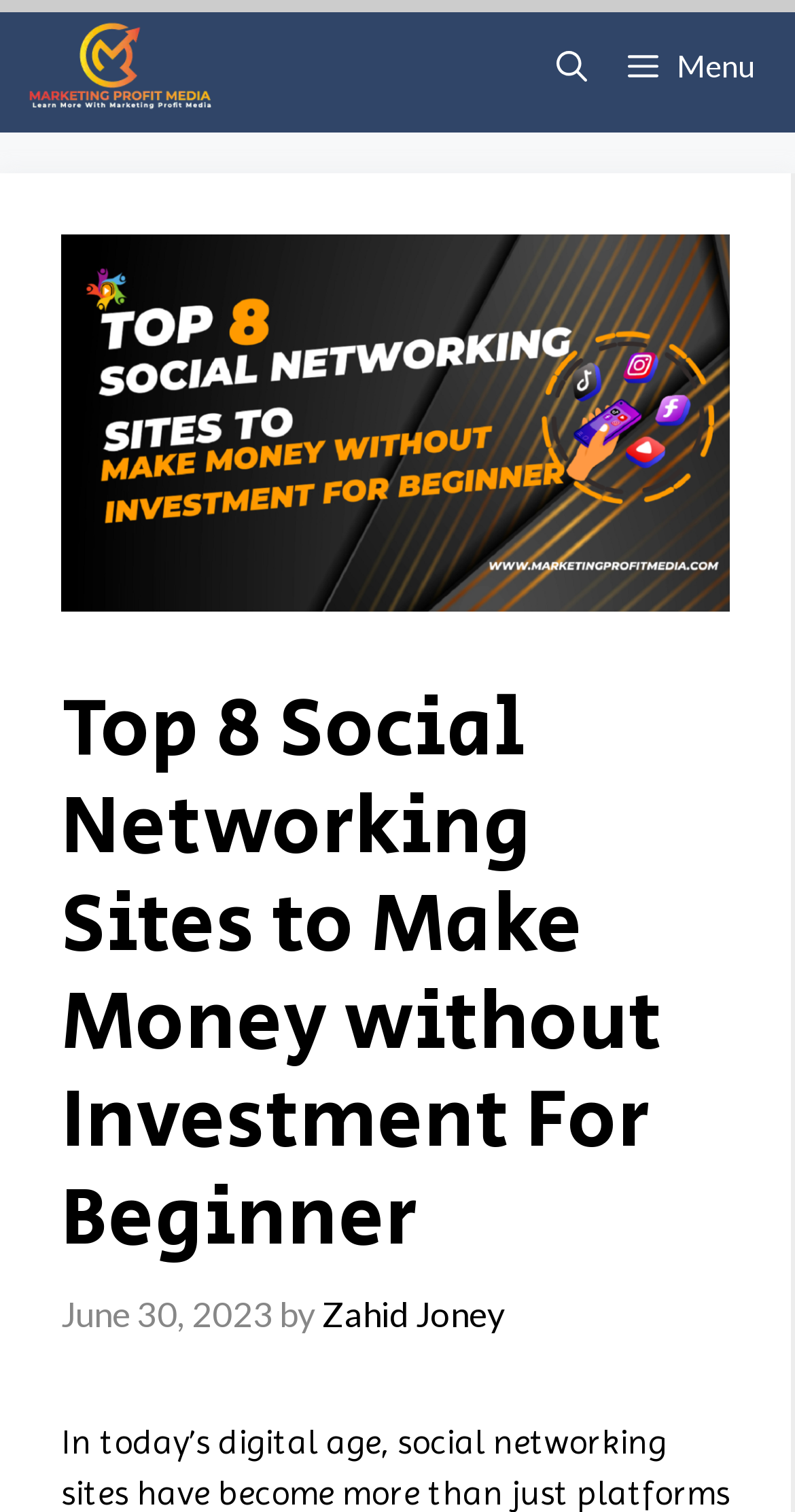When was the article published?
Please provide a comprehensive and detailed answer to the question.

I found the publication date by looking at the time element below the heading, which displays the date 'June 30, 2023'.